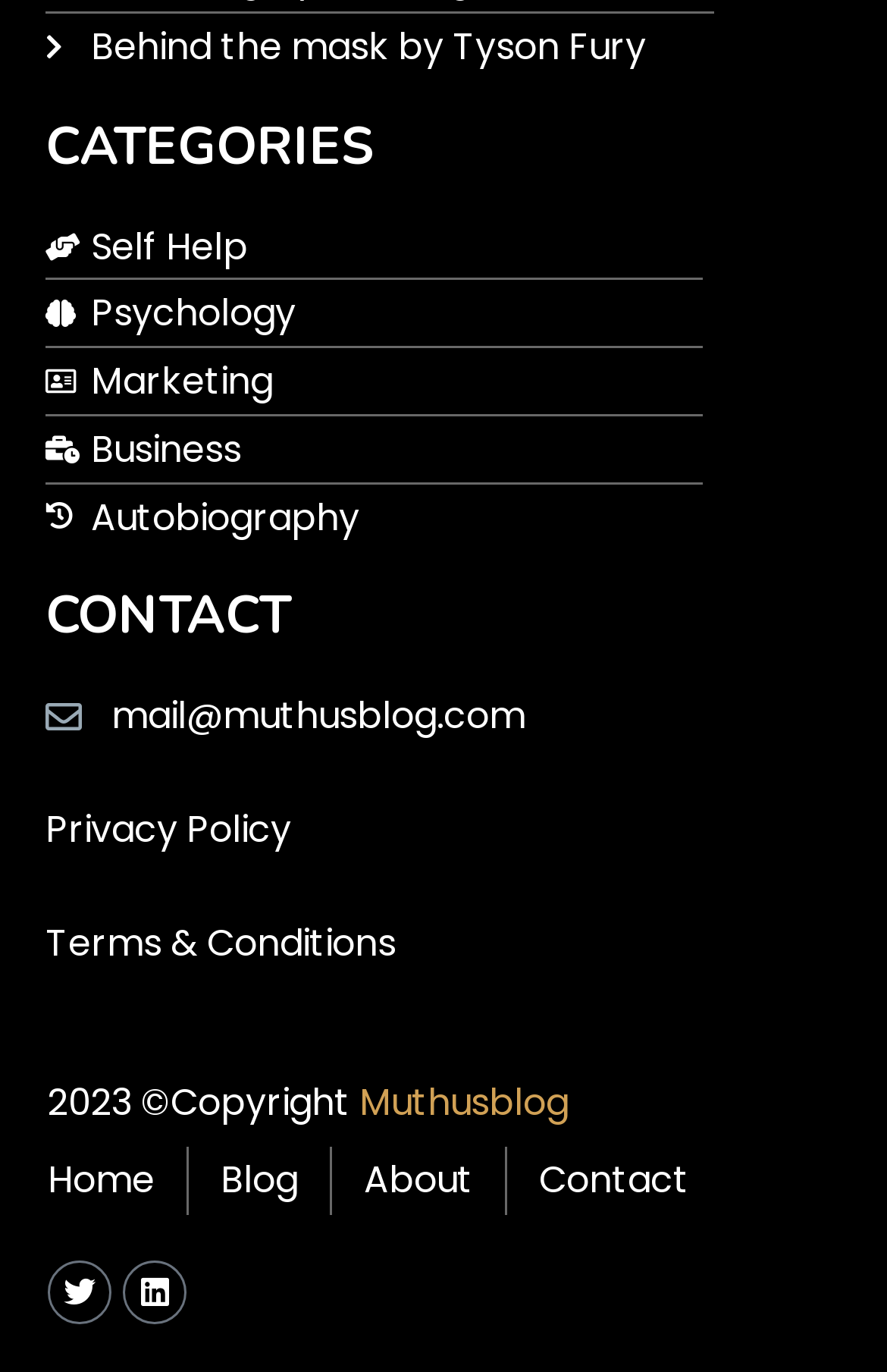Locate the bounding box of the UI element described in the following text: "Linkedin".

[0.138, 0.918, 0.21, 0.965]